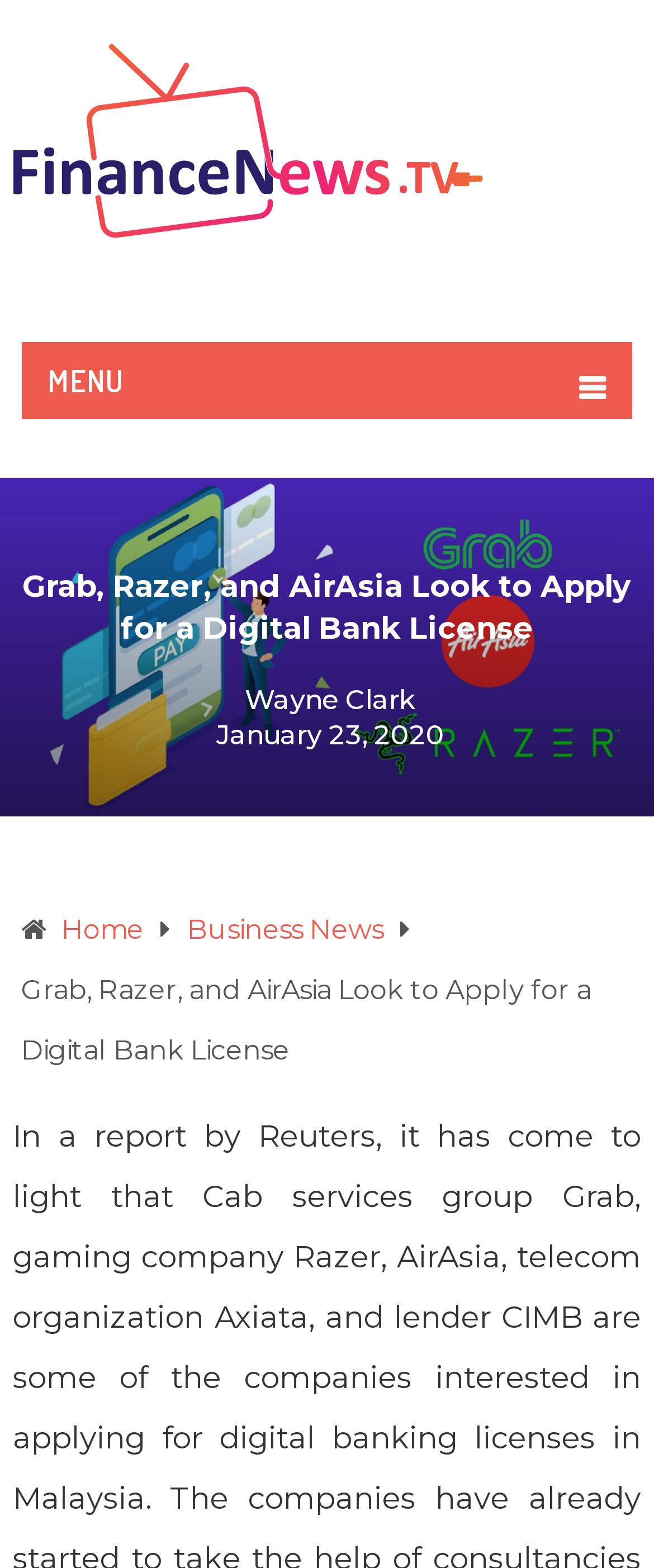Using the information in the image, give a comprehensive answer to the question: 
When was the news article published?

I determined the publication date by reading the static text element with the text 'January 23, 2020', which is likely the date when the article was published.